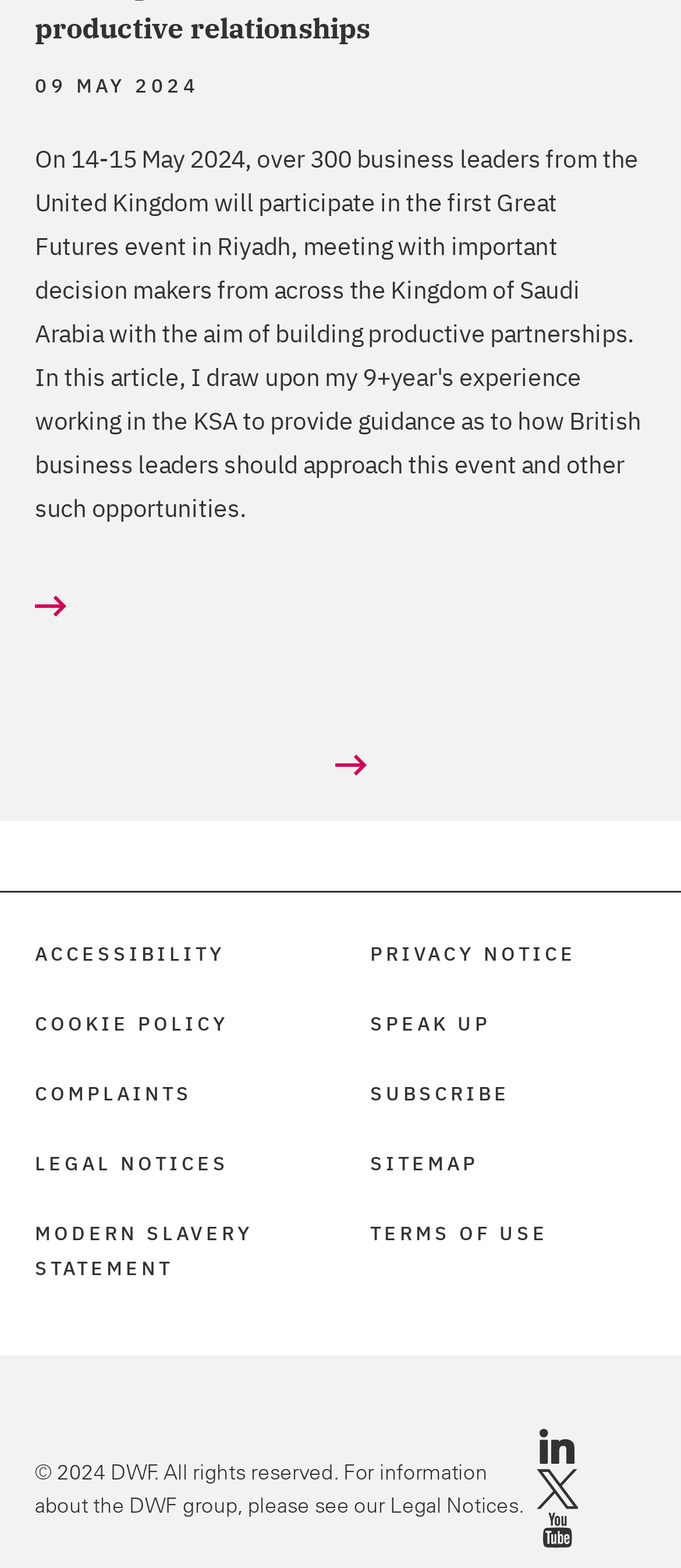Please identify the bounding box coordinates of the element's region that should be clicked to execute the following instruction: "Subscribe to updates". The bounding box coordinates must be four float numbers between 0 and 1, i.e., [left, top, right, bottom].

[0.544, 0.69, 0.749, 0.705]